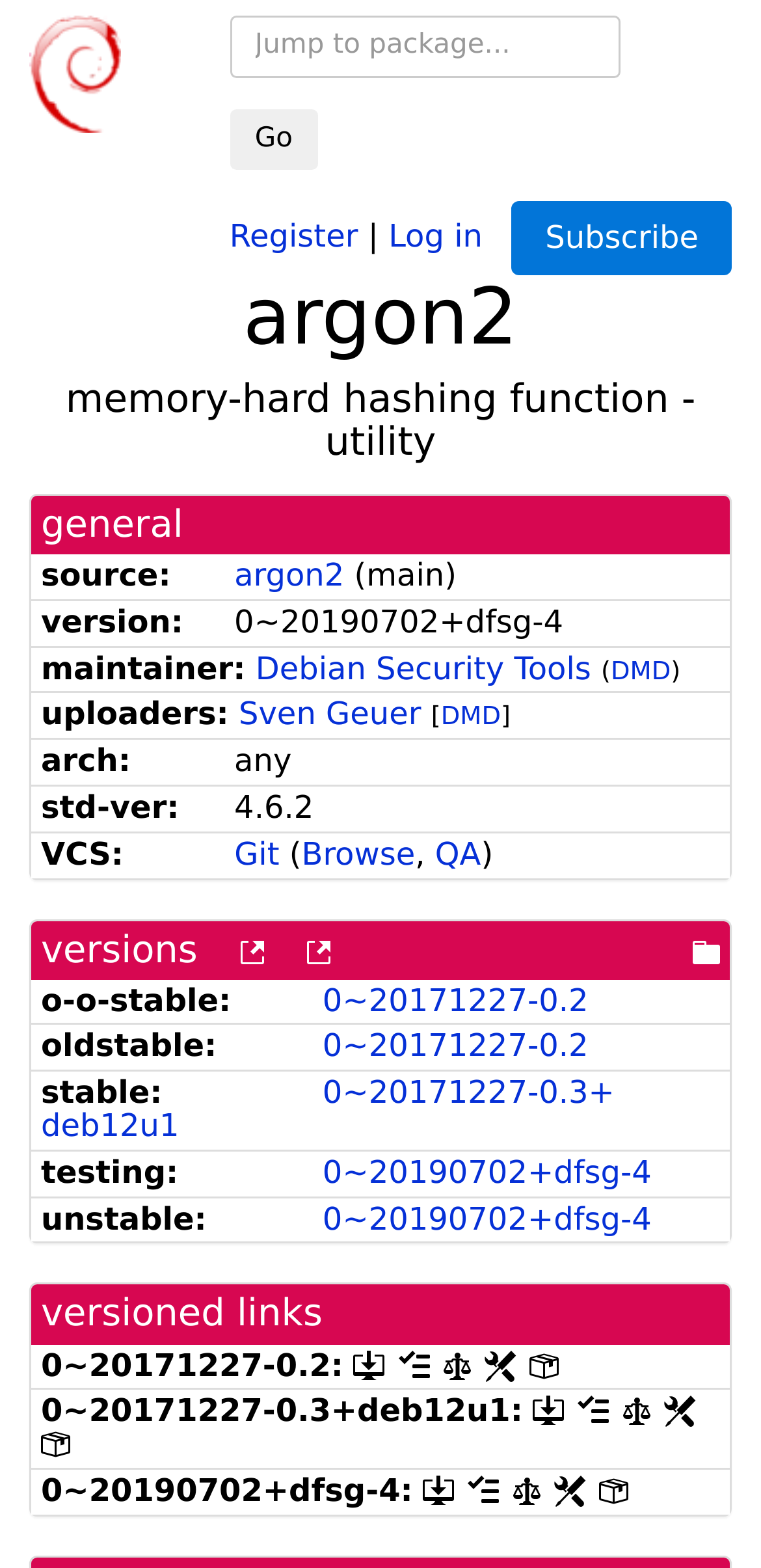Determine the bounding box coordinates of the section I need to click to execute the following instruction: "Subscribe to the package". Provide the coordinates as four float numbers between 0 and 1, i.e., [left, top, right, bottom].

[0.673, 0.128, 0.962, 0.175]